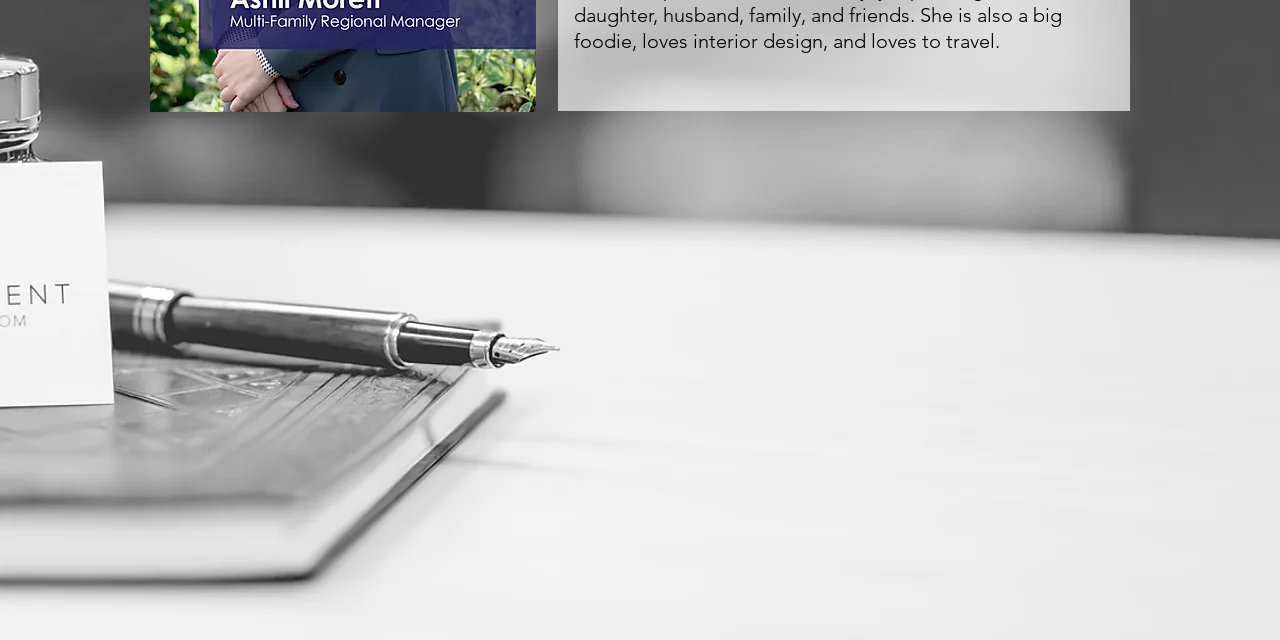Give the bounding box coordinates for this UI element: "Office@AtlasMgmtPDX.com". The coordinates should be four float numbers between 0 and 1, arranged as [left, top, right, bottom].

[0.436, 0.641, 0.49, 0.652]